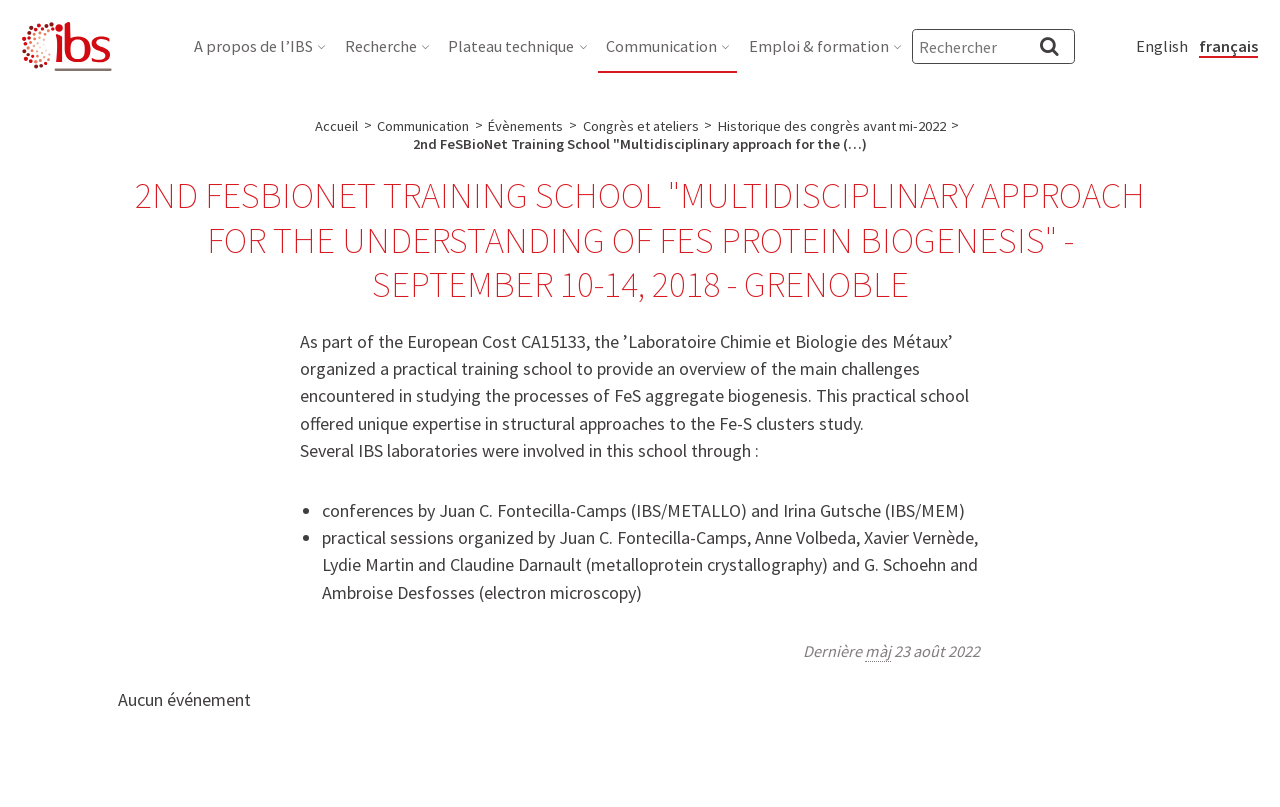Please indicate the bounding box coordinates for the clickable area to complete the following task: "Click the '>>' button". The coordinates should be specified as four float numbers between 0 and 1, i.e., [left, top, right, bottom].

[0.805, 0.036, 0.84, 0.08]